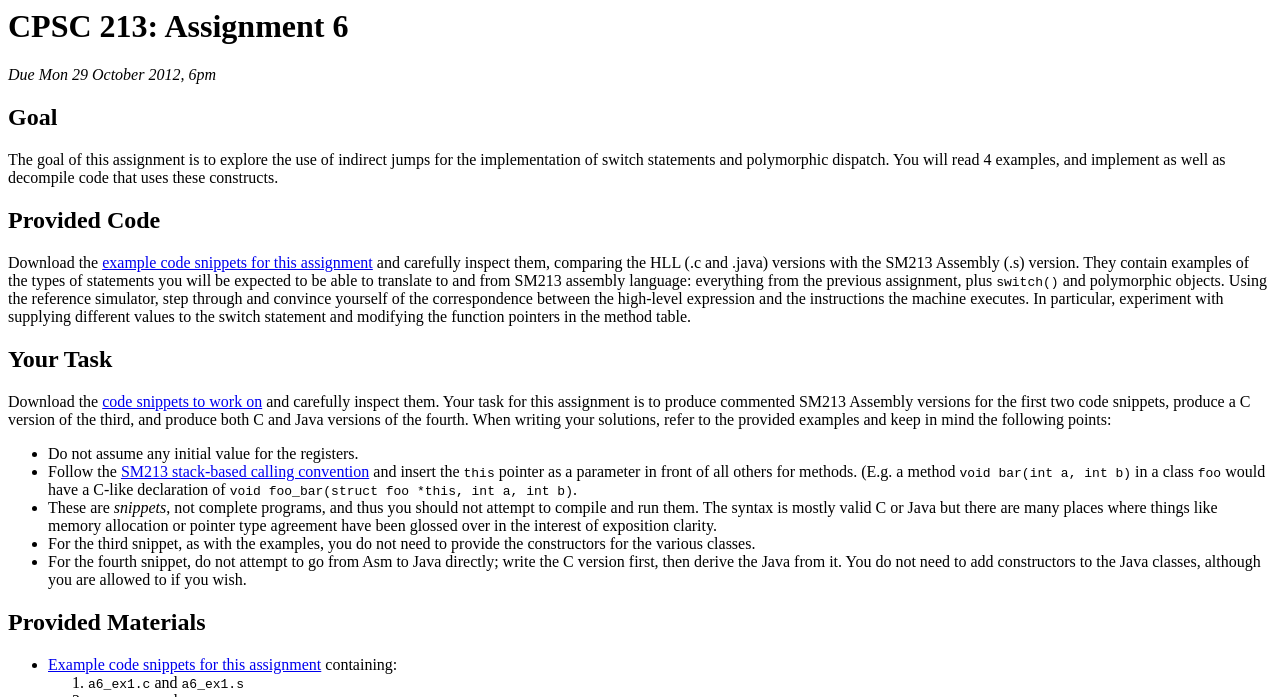Identify and generate the primary title of the webpage.

CPSC 213: Assignment 6